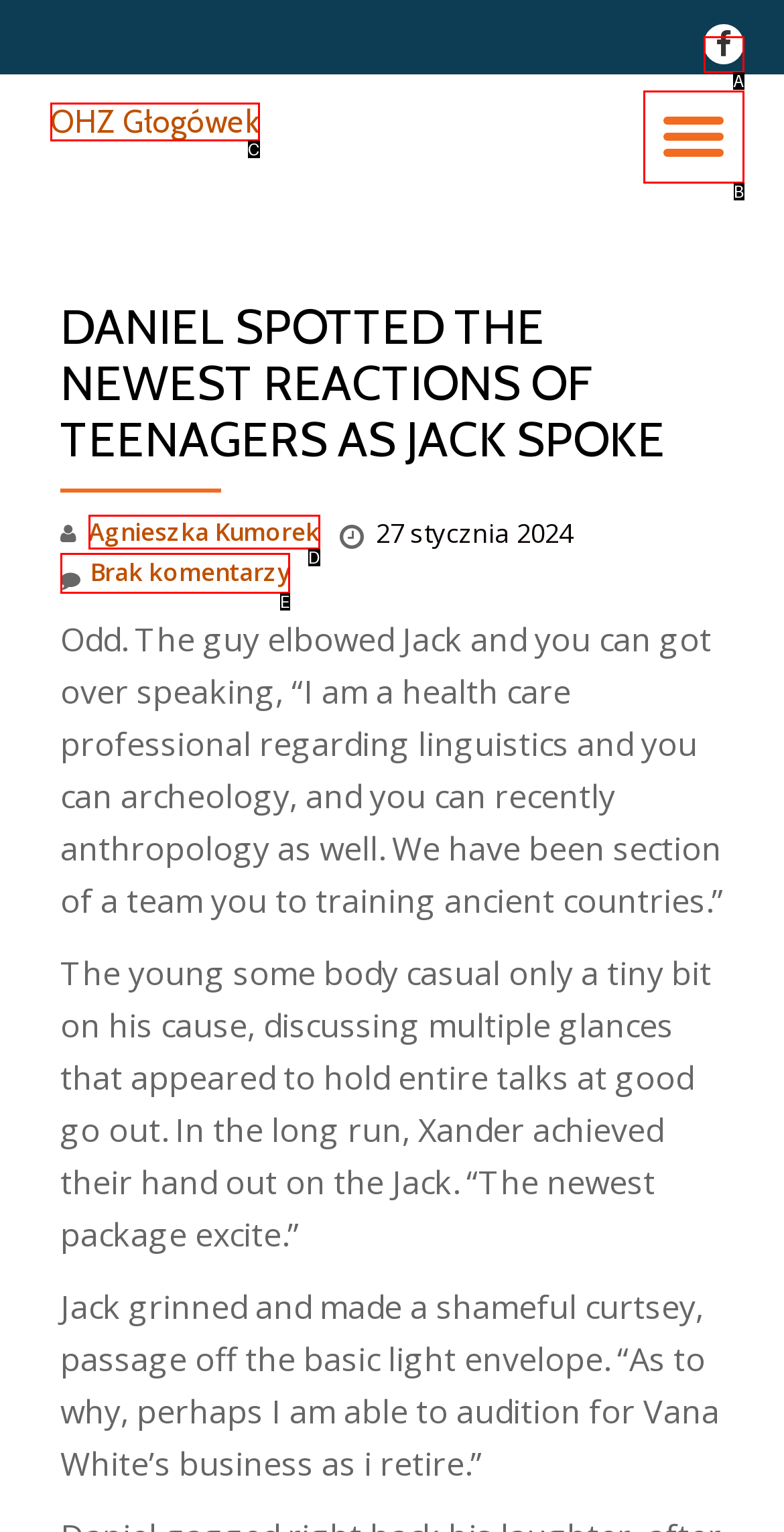Identify the UI element that best fits the description: Przełącz nawigację
Respond with the letter representing the correct option.

B